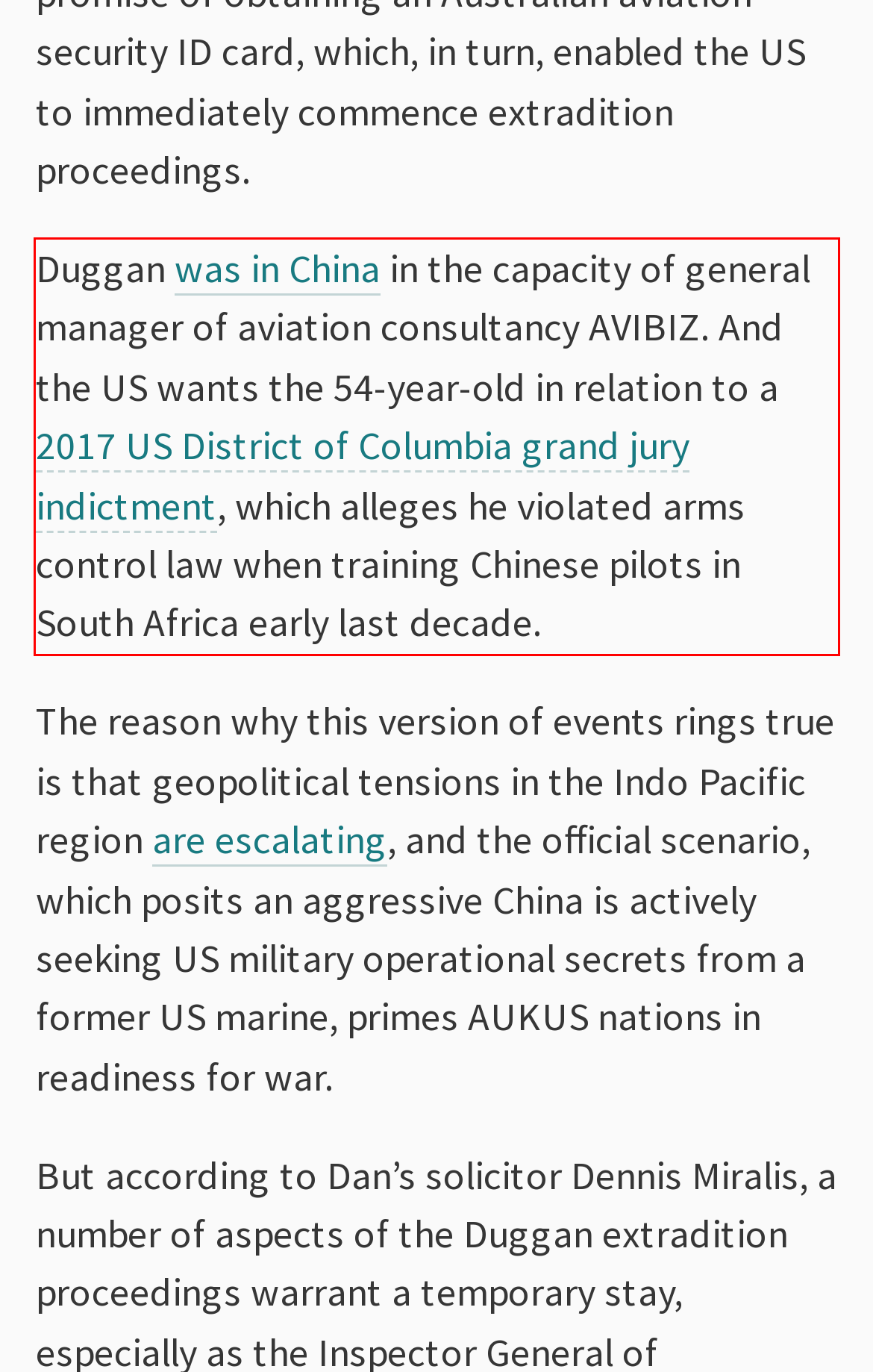Analyze the red bounding box in the provided webpage screenshot and generate the text content contained within.

Duggan was in China in the capacity of general manager of aviation consultancy AVIBIZ. And the US wants the 54-year-old in relation to a 2017 US District of Columbia grand jury indictment, which alleges he violated arms control law when training Chinese pilots in South Africa early last decade.